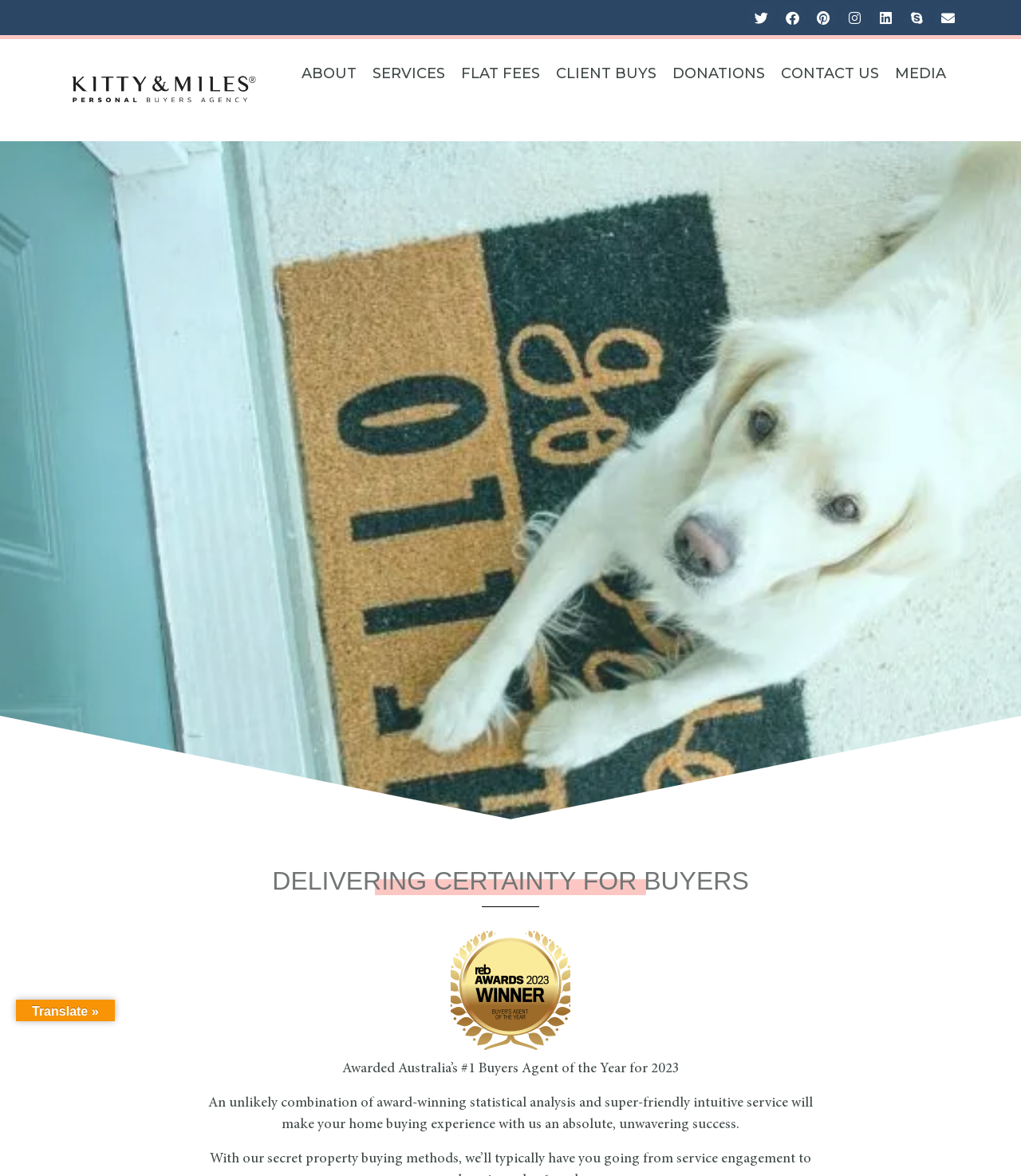Carefully observe the image and respond to the question with a detailed answer:
What is the purpose of the company?

I inferred the purpose of the company by looking at the overall structure and content of the webpage, which suggests that the company is a buyers agent, and the text elements on the page mention delivering certainty for buyers and providing services to help with home buying.